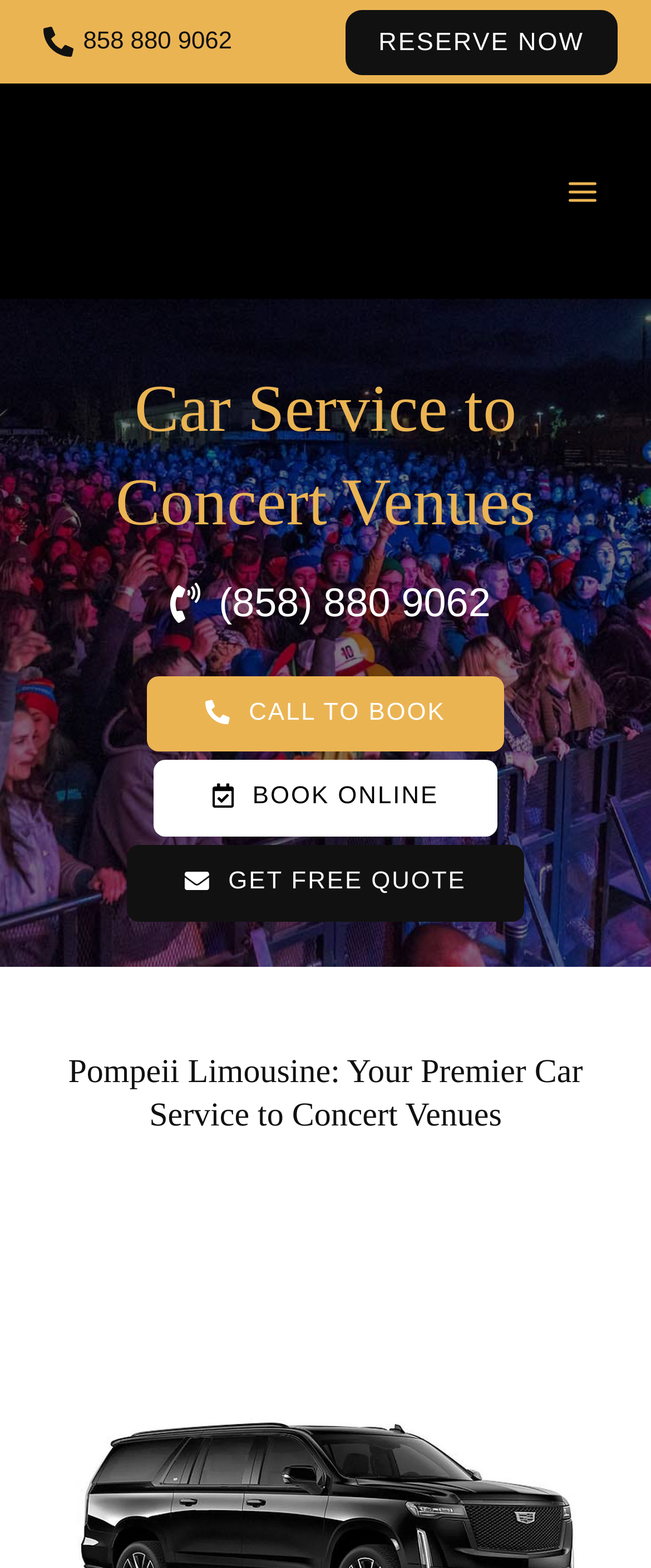Please respond to the question with a concise word or phrase:
What is the purpose of the car service?

To go to concert venues